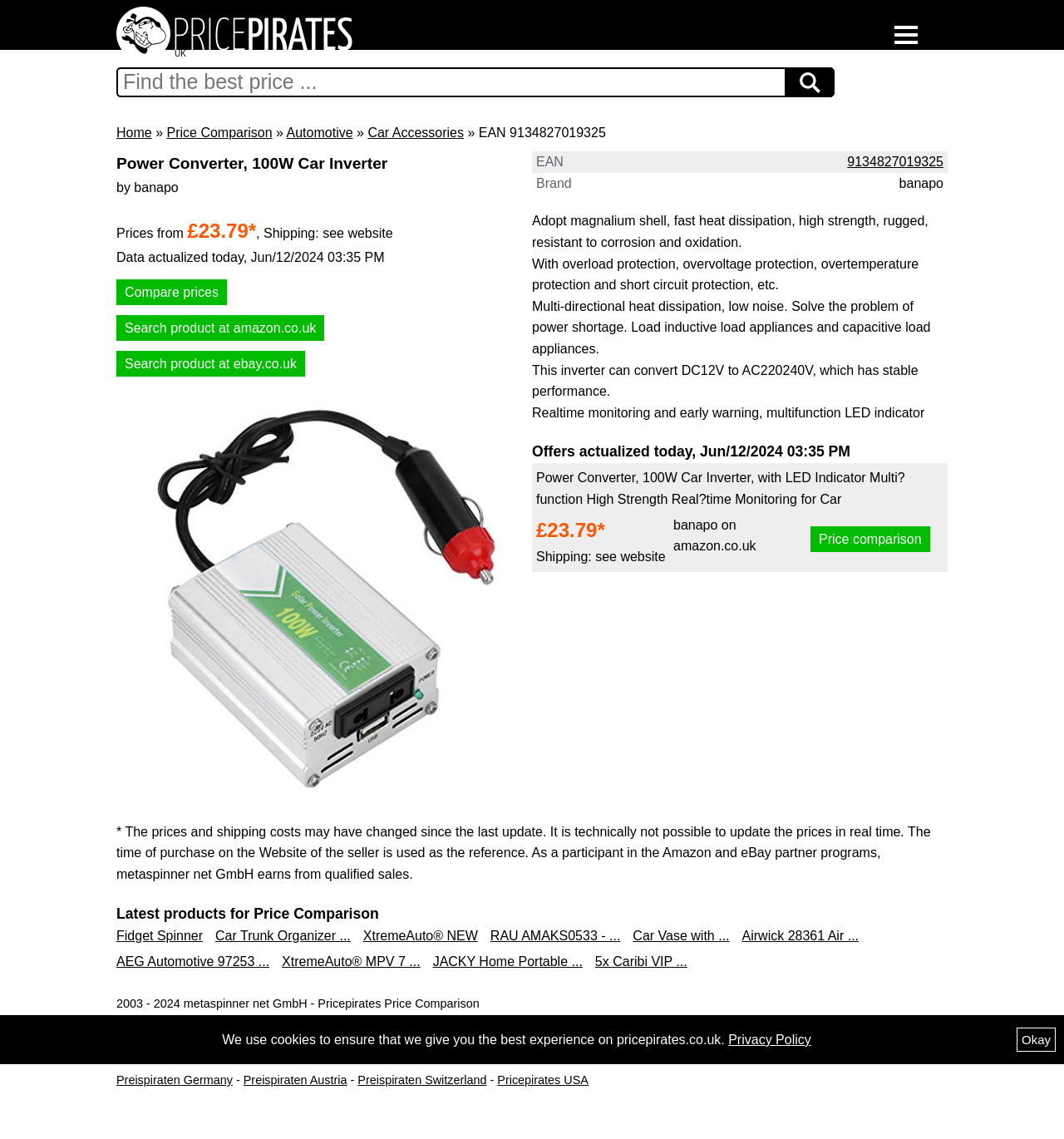Determine the bounding box coordinates for the element that should be clicked to follow this instruction: "Check latest products". The coordinates should be given as four float numbers between 0 and 1, in the format [left, top, right, bottom].

[0.109, 0.815, 0.191, 0.828]